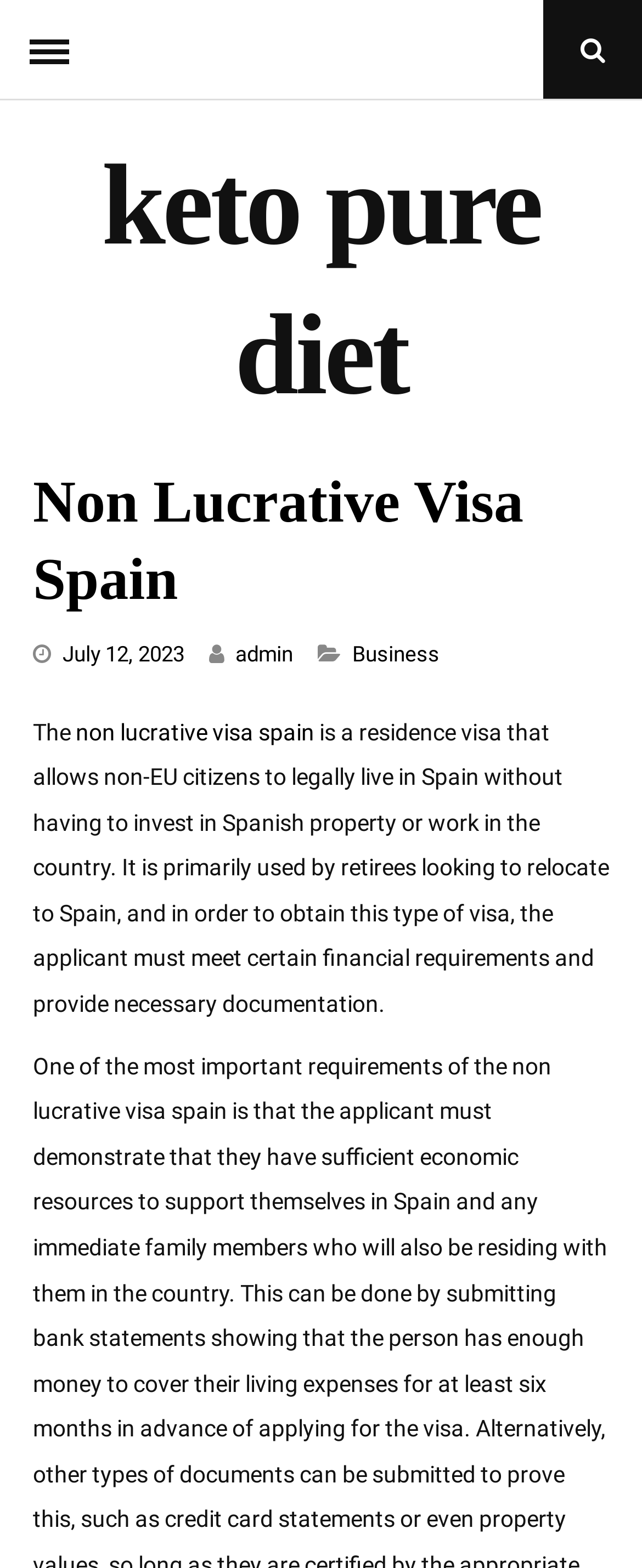Please respond to the question with a concise word or phrase:
Who is this visa primarily used by?

Retirees